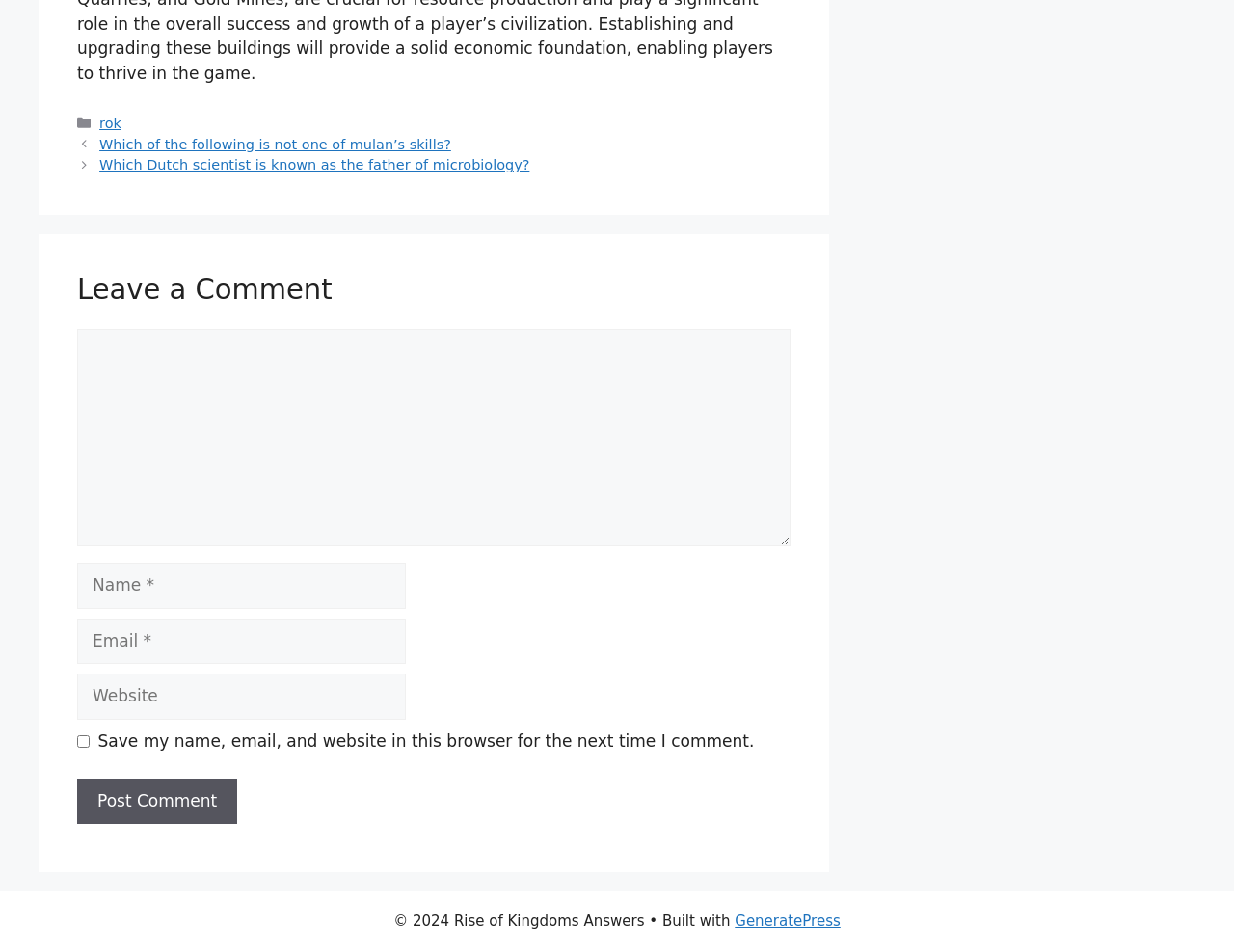Determine the bounding box coordinates of the element that should be clicked to execute the following command: "Enter your name in the 'Name' textbox".

[0.062, 0.591, 0.329, 0.64]